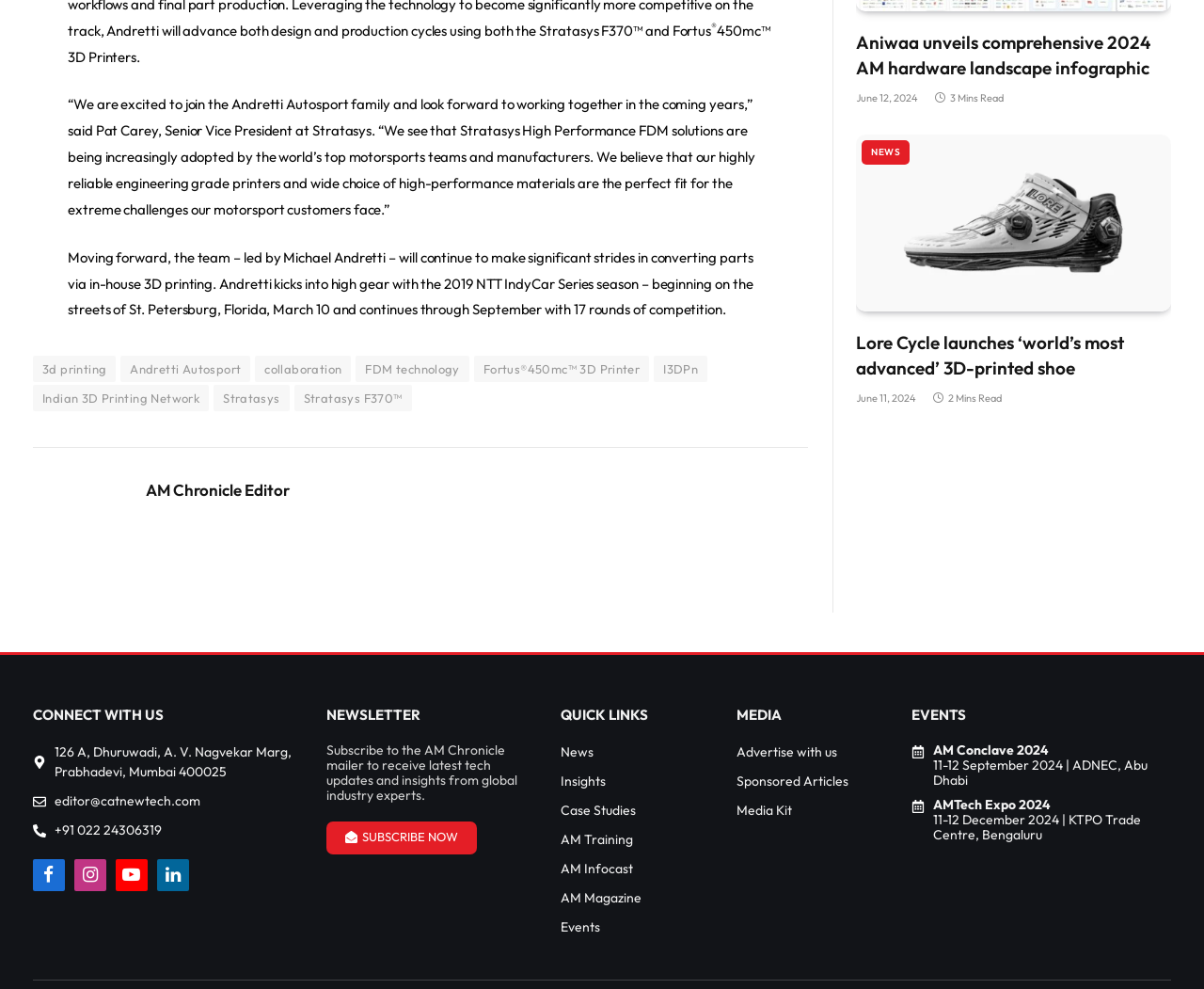Determine the bounding box coordinates for the clickable element required to fulfill the instruction: "Expand the navigation menu". Provide the coordinates as four float numbers between 0 and 1, i.e., [left, top, right, bottom].

None